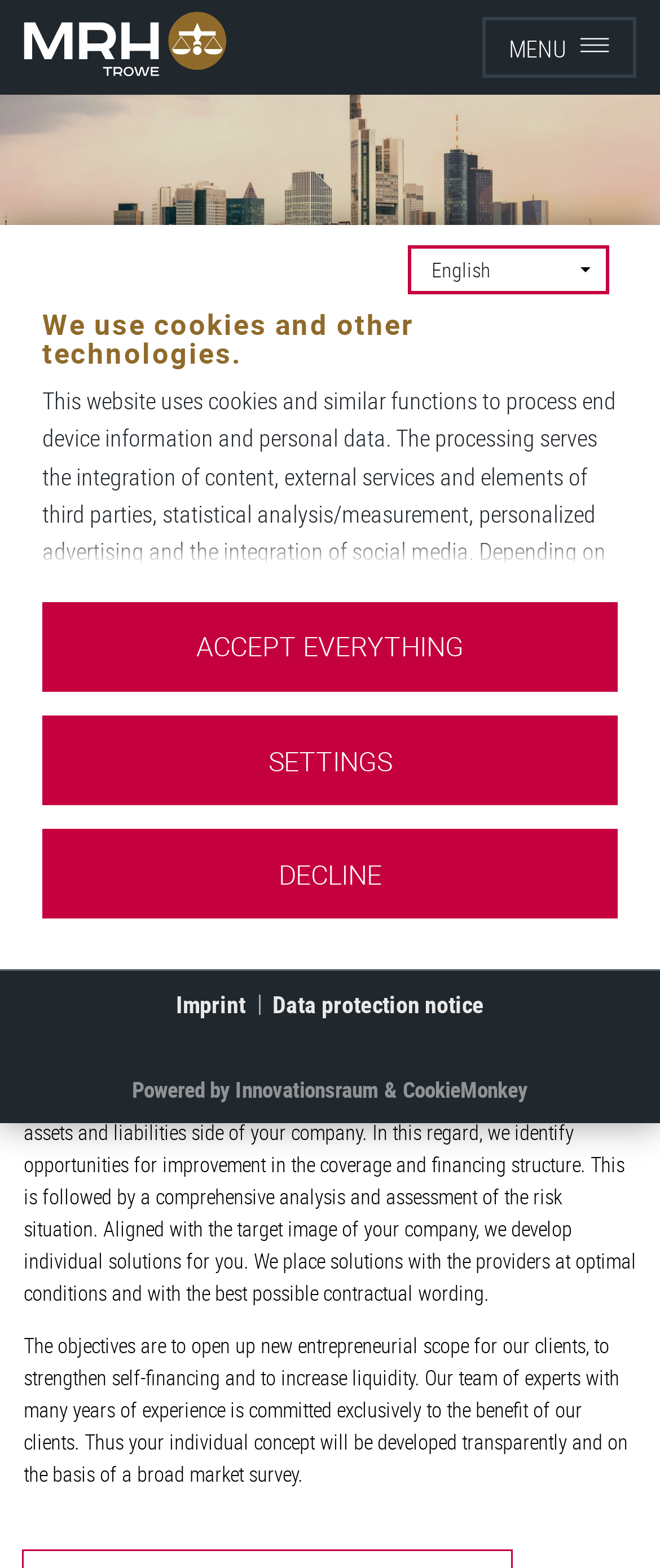Using the format (top-left x, top-left y, bottom-right x, bottom-right y), provide the bounding box coordinates for the described UI element. All values should be floating point numbers between 0 and 1: Powered by Innovationsraum & CookieMonkey

[0.2, 0.685, 0.8, 0.704]